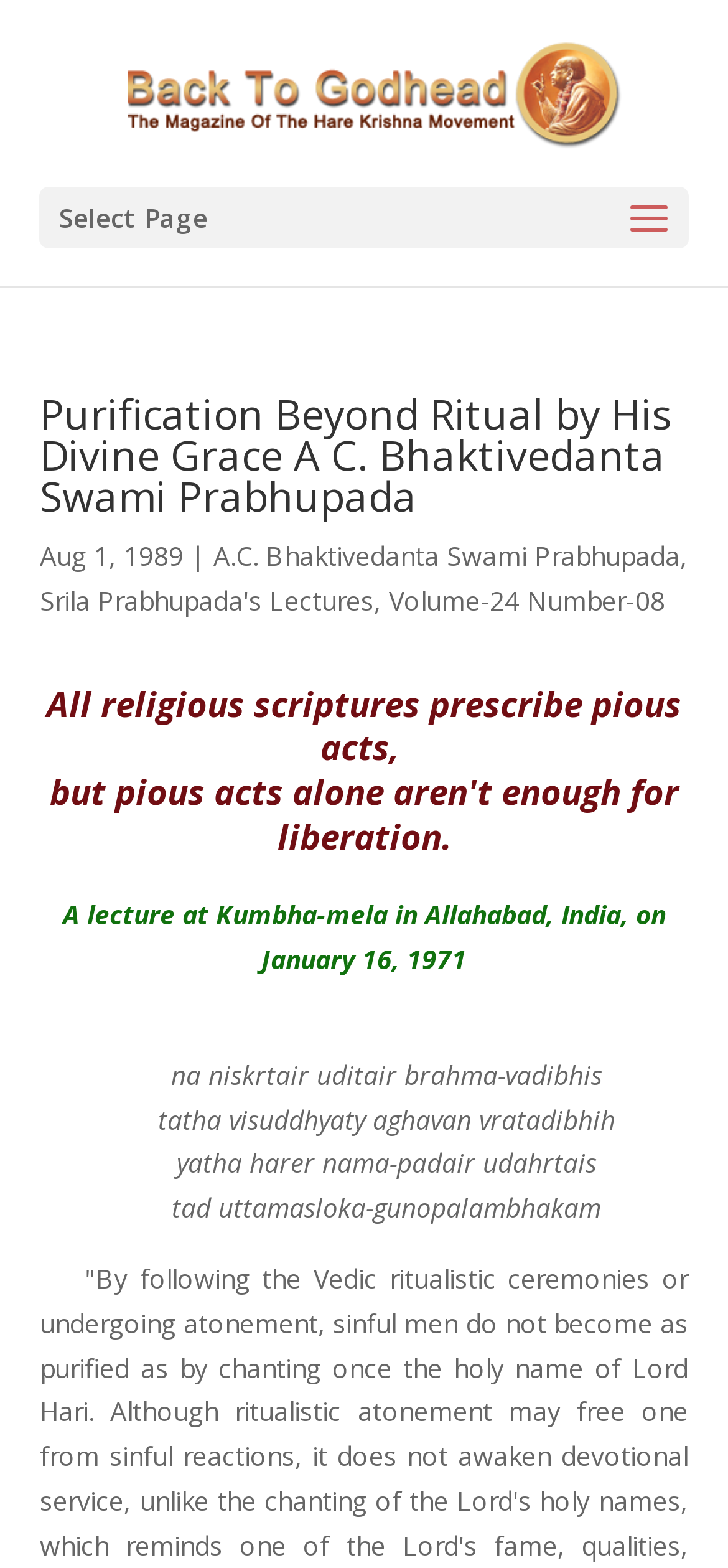Who is the author of this article?
Offer a detailed and exhaustive answer to the question.

The author of this article can be determined by looking at the link 'A.C. Bhaktivedanta Swami Prabhupada' which is located below the heading 'Purification Beyond Ritual by His Divine Grace A C. Bhaktivedanta Swami Prabhupada'.